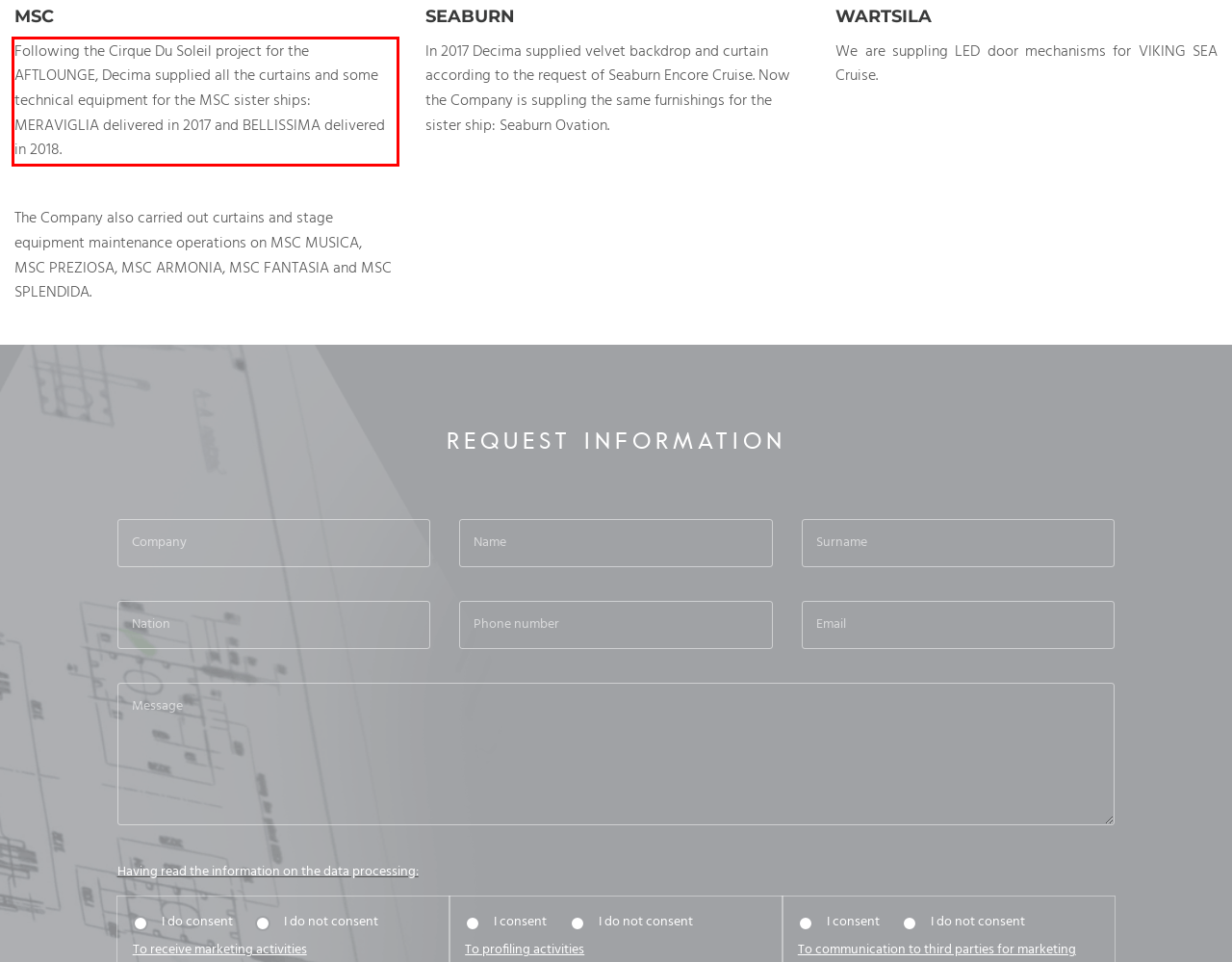The screenshot you have been given contains a UI element surrounded by a red rectangle. Use OCR to read and extract the text inside this red rectangle.

Following the Cirque Du Soleil project for the AFTLOUNGE, Decima supplied all the curtains and some technical equipment for the MSC sister ships: MERAVIGLIA delivered in 2017 and BELLISSIMA delivered in 2018.